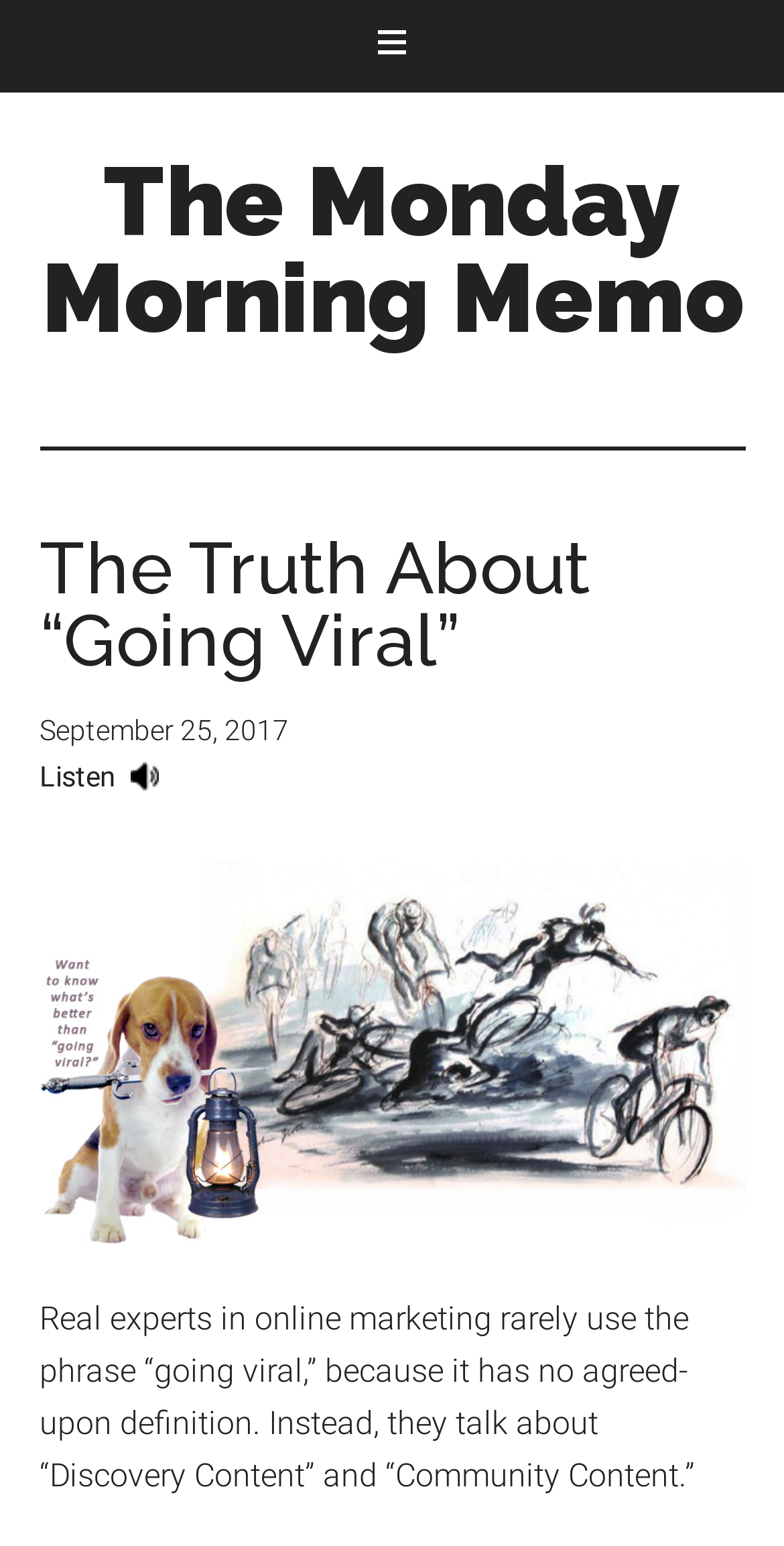Please identify the primary heading of the webpage and give its text content.

The Truth About “Going Viral”